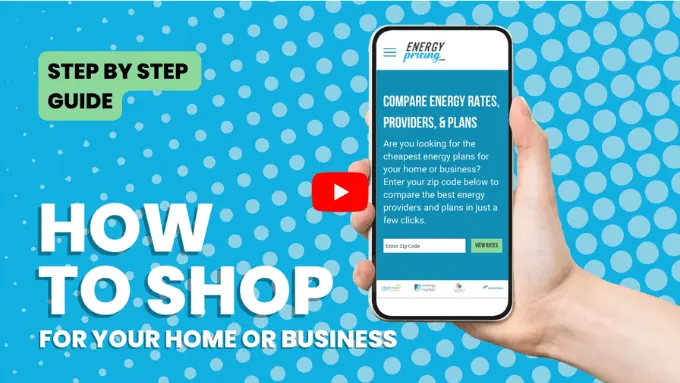What is suggested by the YouTube play button?
Please ensure your answer is as detailed and informative as possible.

The presence of a YouTube play button on the image suggests that there is an accompanying instructional video that can aid users in navigating the process of selecting energy options efficiently.